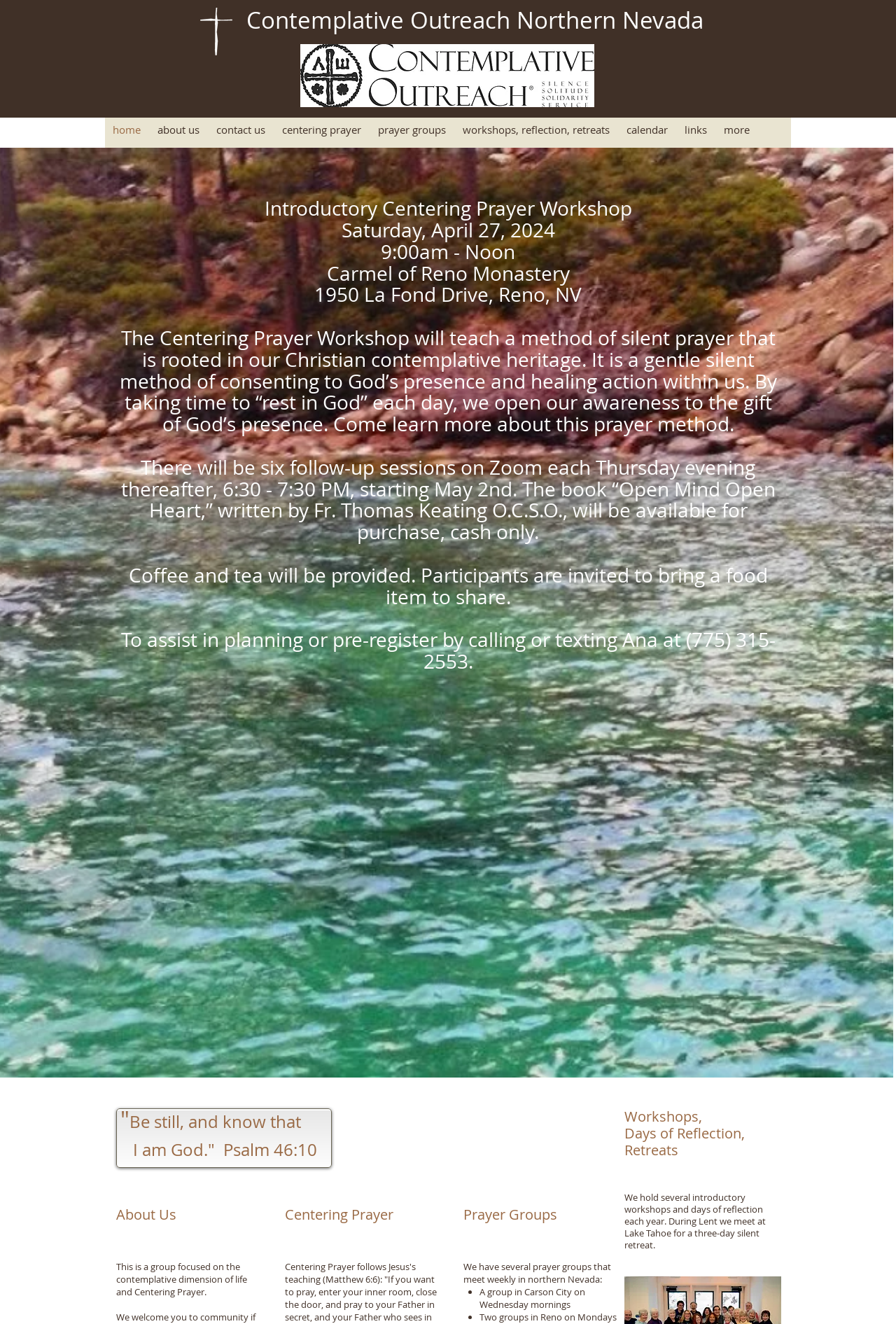Respond to the following question using a concise word or phrase: 
What is the name of the monastery mentioned?

Carmel of Reno Monastery